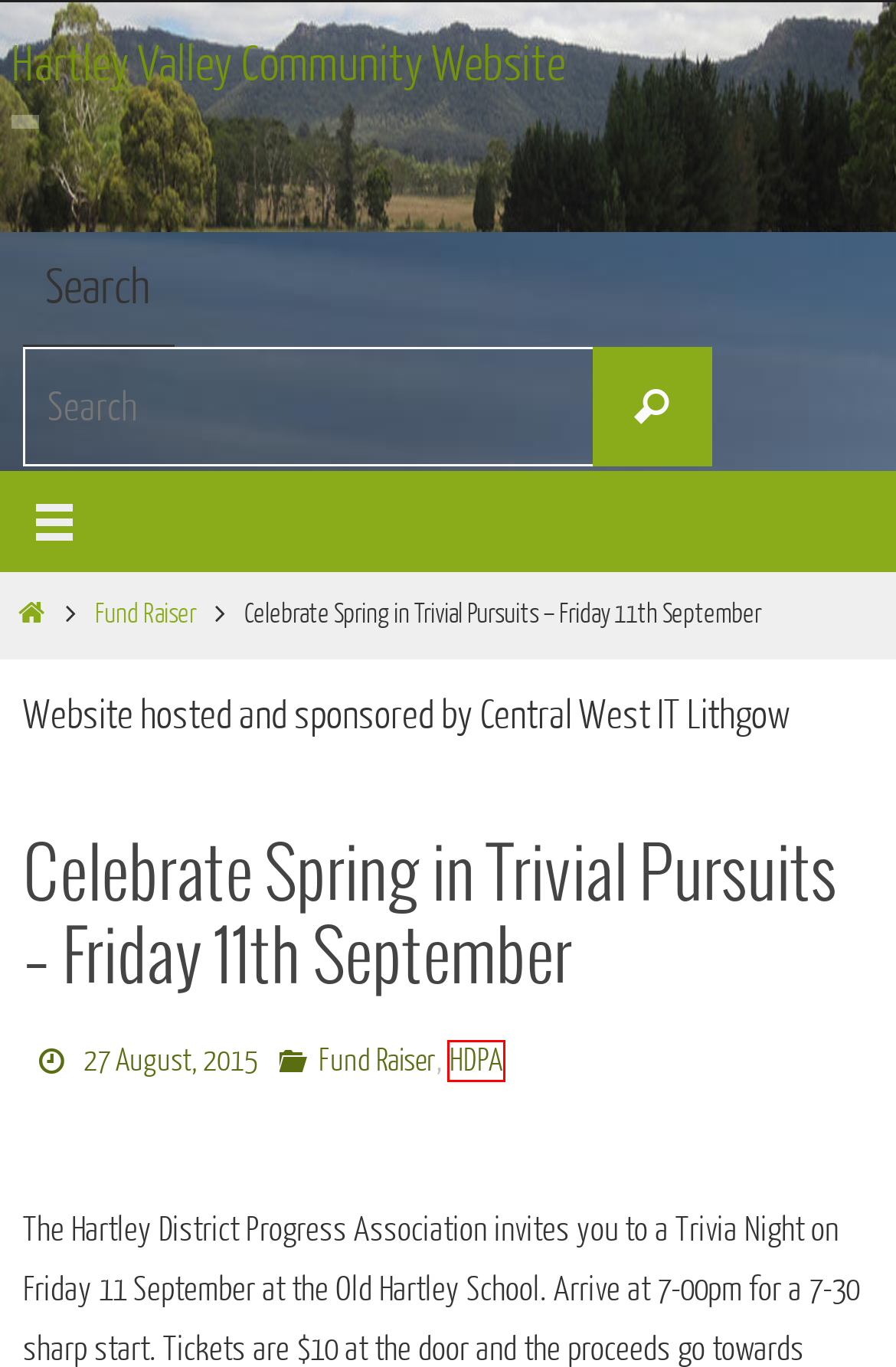After examining the screenshot of a webpage with a red bounding box, choose the most accurate webpage description that corresponds to the new page after clicking the element inside the red box. Here are the candidates:
A. Hartley Valley Community Website
B. Comments for Hartley Valley Community Website
C. Book the Hall – Hartley Valley Community Website
D. Rural Fire Service – Hartley Valley Community Website
E. HDPA – Hartley Valley Community Website
F. Free and Premium WordPress Themes • Cryout Creations
G. Local Business – Hartley Valley Community Website
H. Fund Raiser – Hartley Valley Community Website

E